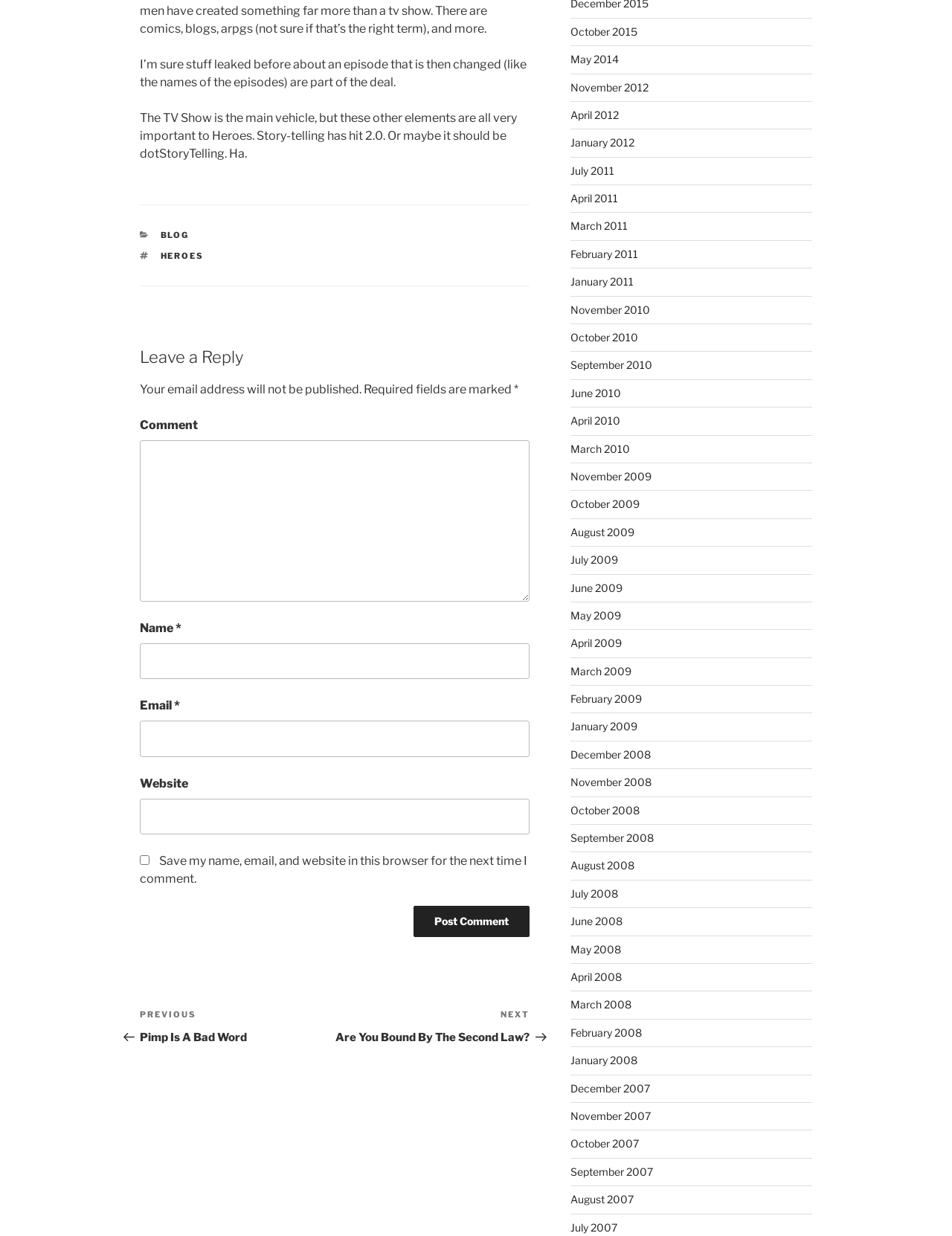Using the provided description: "parent_node: Comment name="comment"", find the bounding box coordinates of the corresponding UI element. The output should be four float numbers between 0 and 1, in the format [left, top, right, bottom].

[0.147, 0.356, 0.556, 0.487]